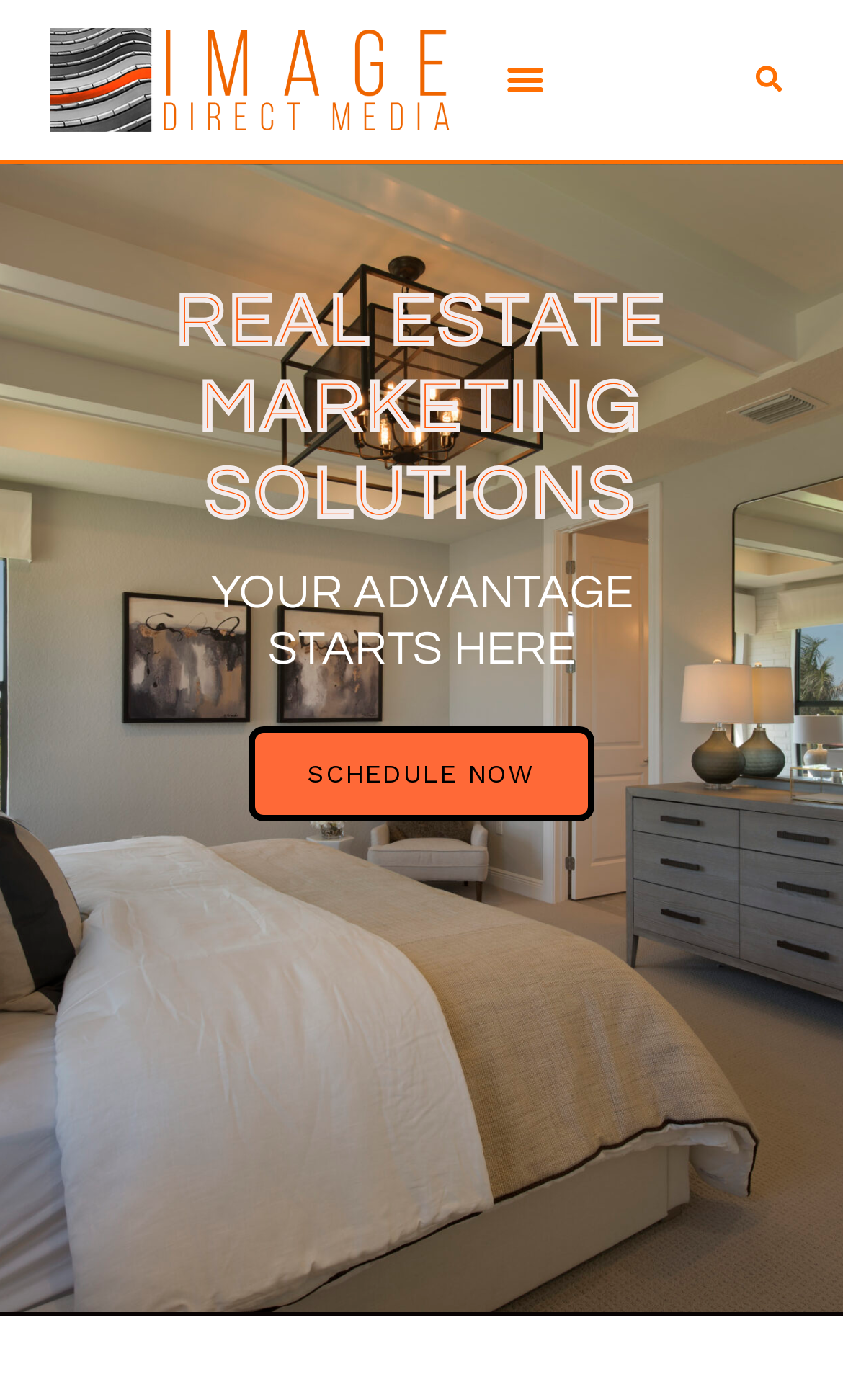What action can be taken by clicking the link at the bottom?
Carefully examine the image and provide a detailed answer to the question.

The link at the bottom of the webpage has the text 'SCHEDULE NOW', indicating that clicking this link will allow users to schedule an appointment or a meeting with the service provider.